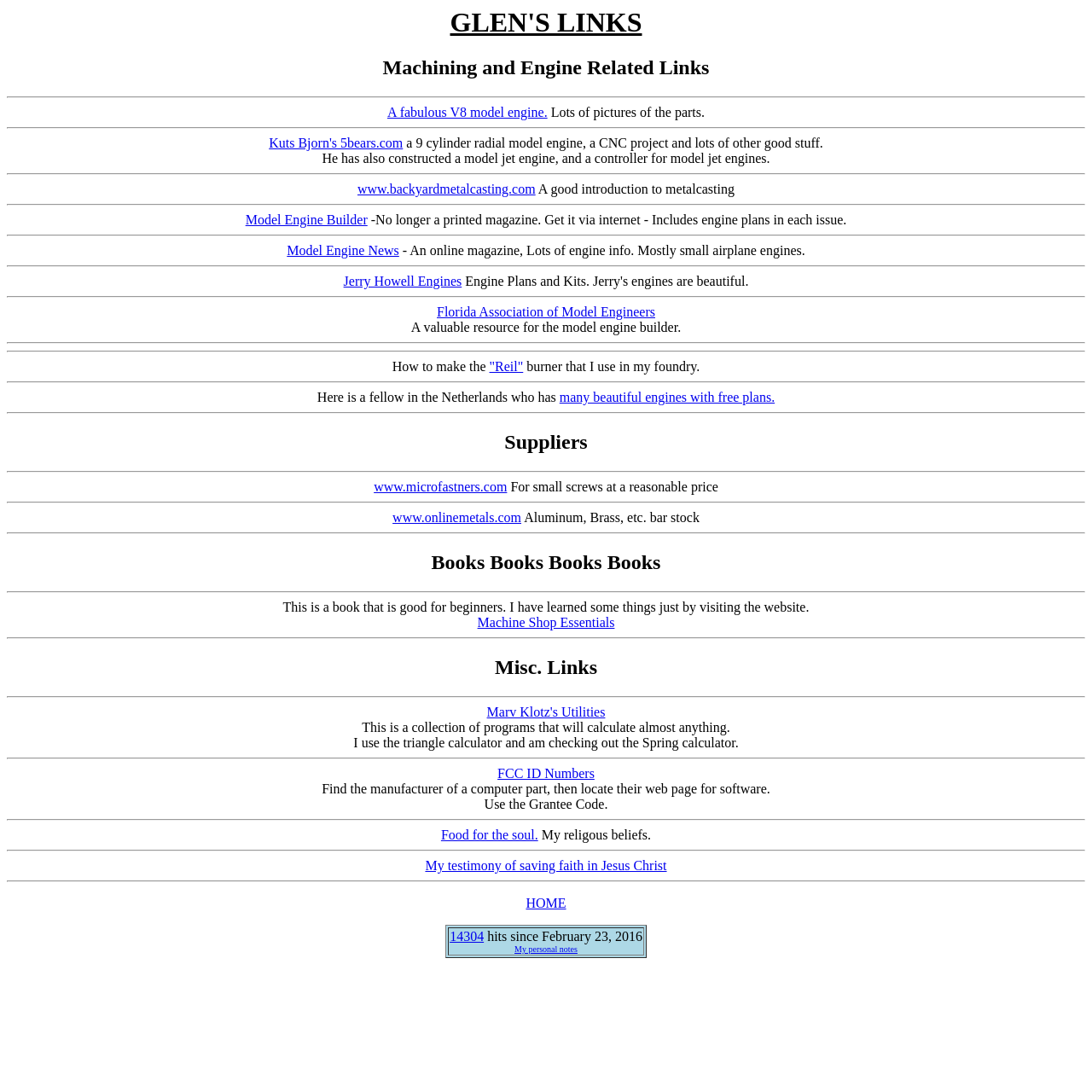What is the topic of the link 'Model Engine Builder'?
Kindly give a detailed and elaborate answer to the question.

I found the link 'Model Engine Builder' and read the adjacent text which says '-No longer a printed magazine. Get it via internet - Includes engine plans in each issue.' Therefore, the topic of the link is engine plans.